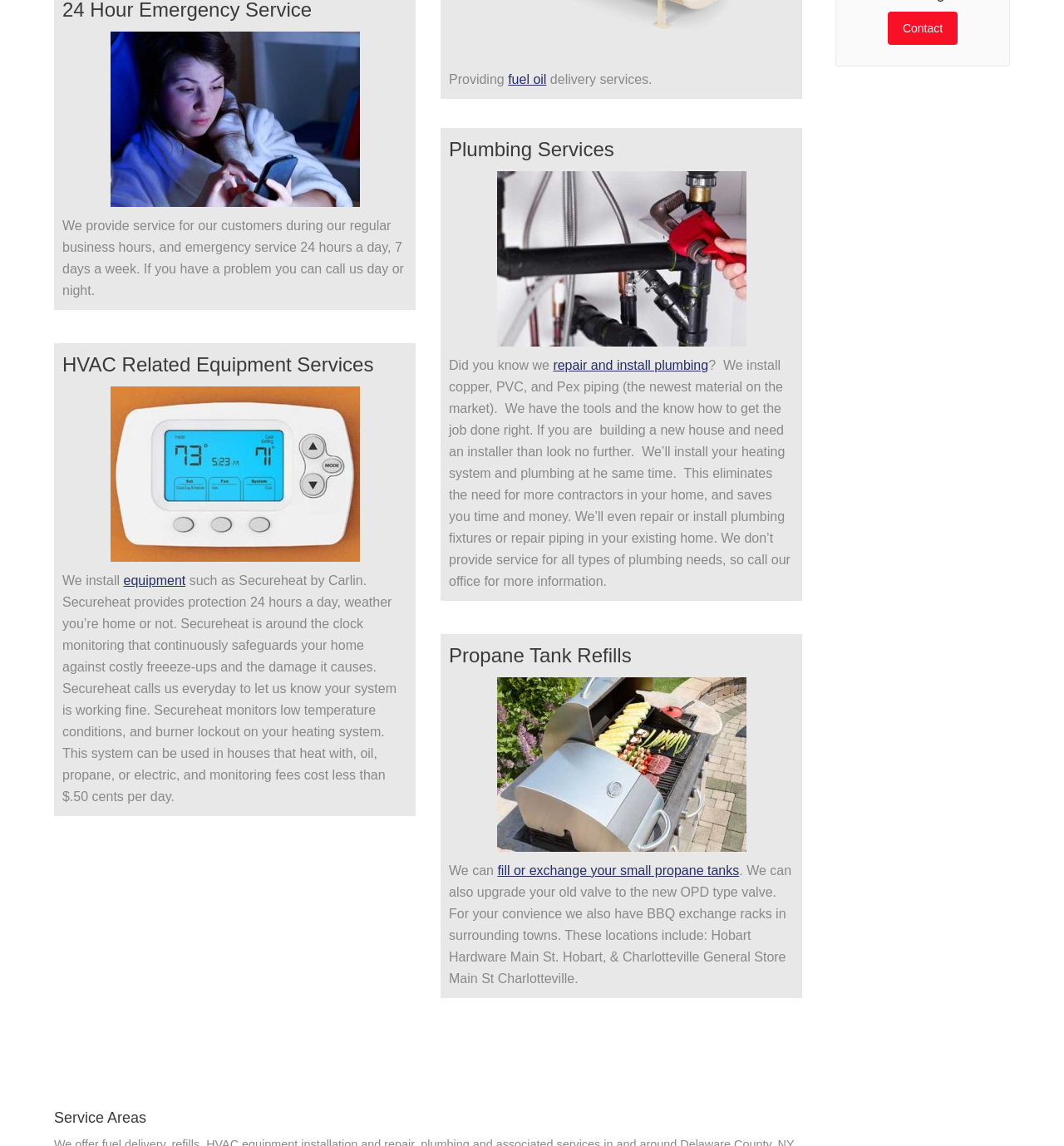Using the element description: "Email Newsletter", determine the bounding box coordinates for the specified UI element. The coordinates should be four float numbers between 0 and 1, [left, top, right, bottom].

None